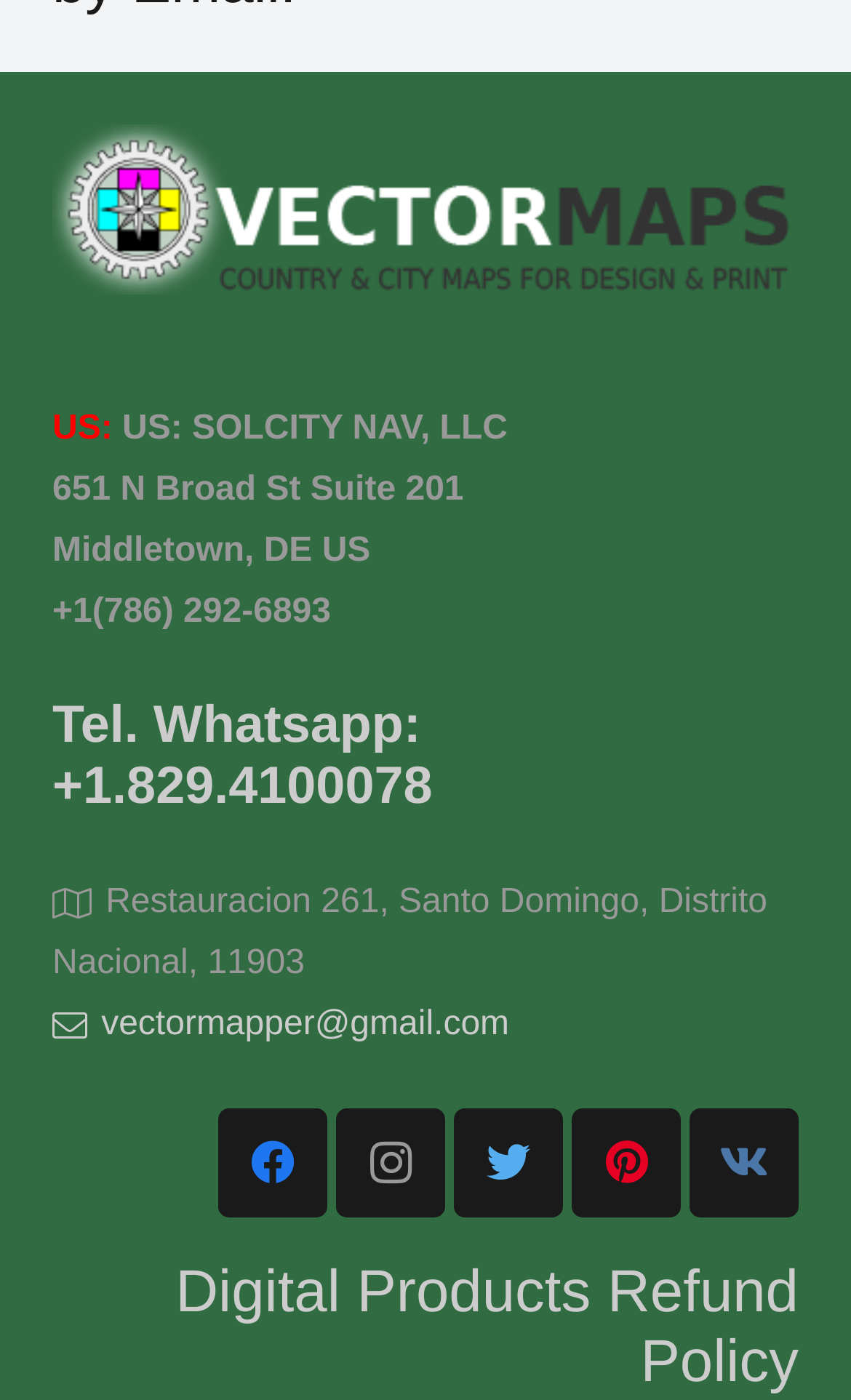Identify the bounding box coordinates of the clickable region necessary to fulfill the following instruction: "Read the Digital Products Refund Policy". The bounding box coordinates should be four float numbers between 0 and 1, i.e., [left, top, right, bottom].

[0.206, 0.897, 0.938, 0.996]